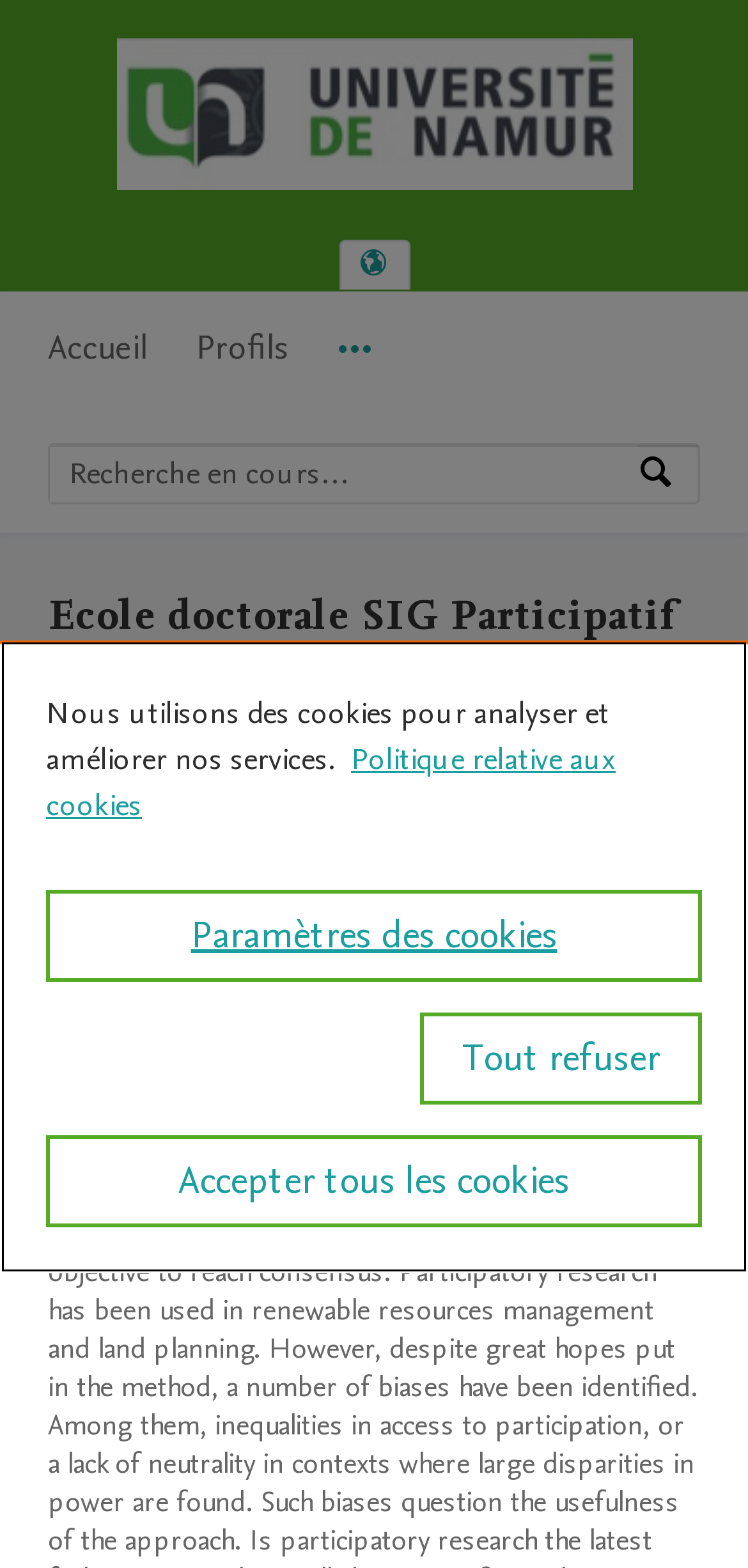Identify the bounding box coordinates of the clickable section necessary to follow the following instruction: "View the profile of Dendoncker, N.". The coordinates should be presented as four float numbers from 0 to 1, i.e., [left, top, right, bottom].

[0.064, 0.43, 0.315, 0.454]